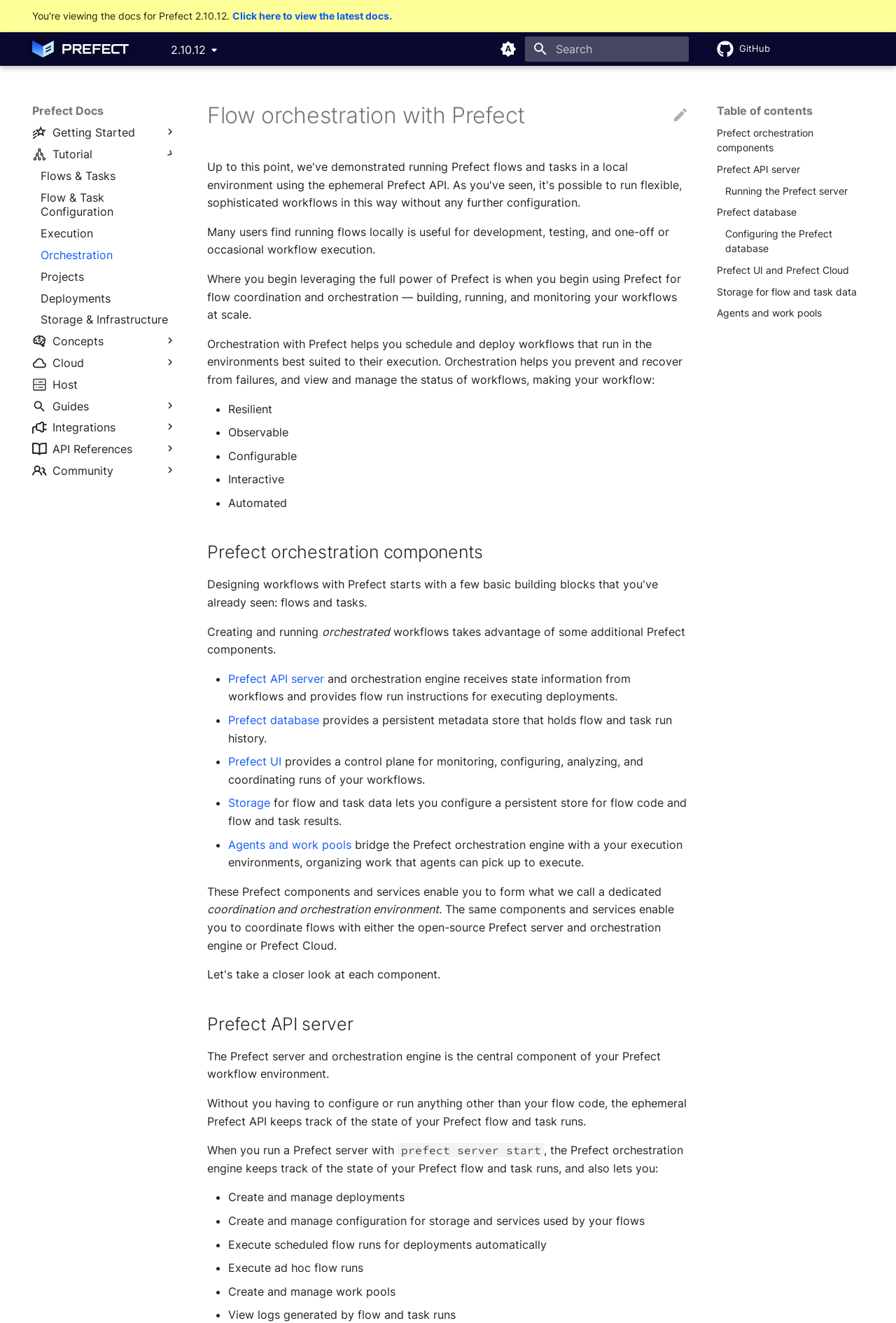How many versions of Prefect are available?
Please give a detailed and elaborate answer to the question based on the image.

I counted the number of links in the navigation section with version numbers, starting from 2.10.12 to 2.18.3, and there are more than 80 versions available.